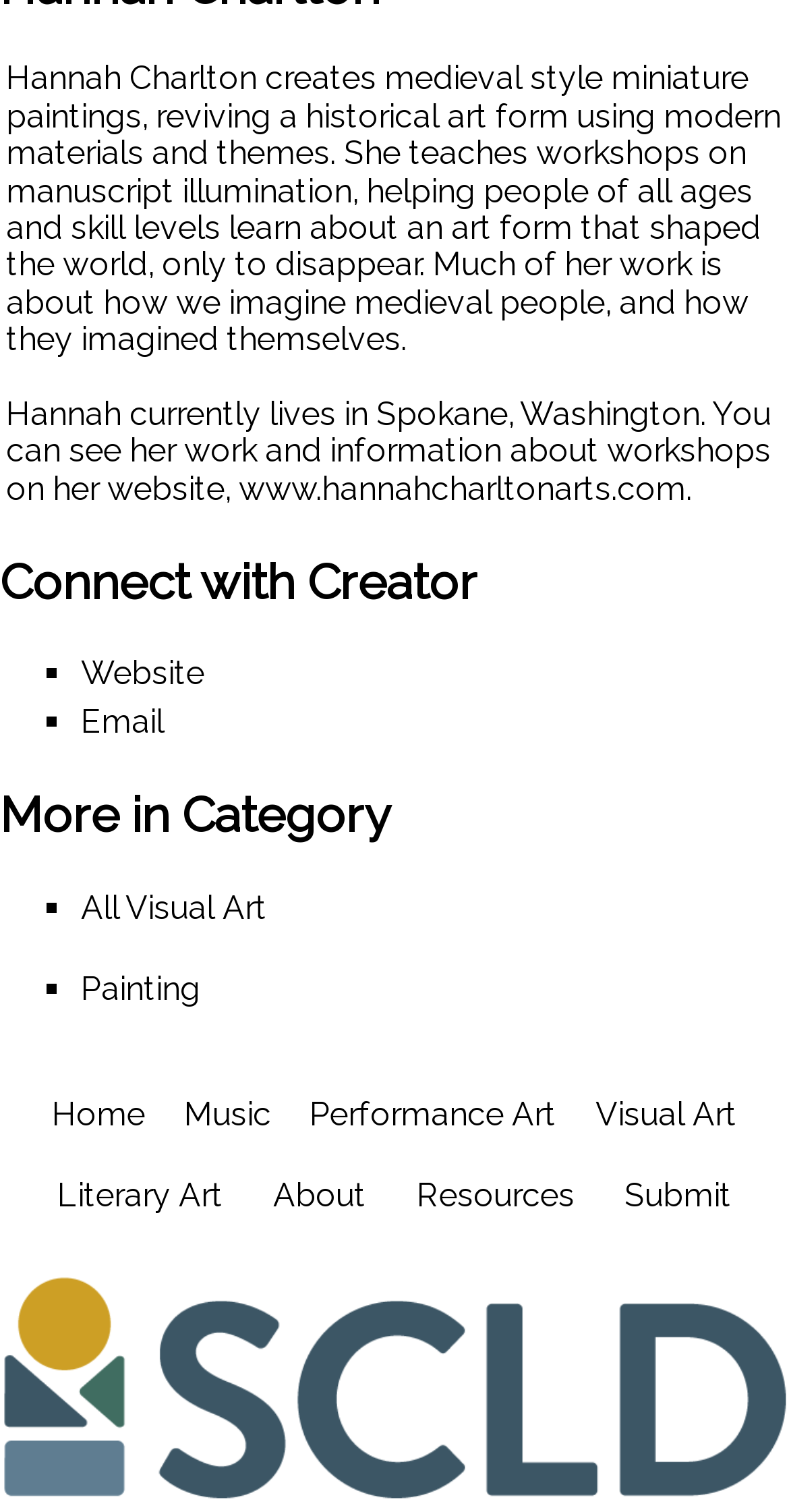Look at the image and give a detailed response to the following question: What categories are available on this website?

The links in the contentinfo element suggest that there are categories for Music, Performance Art, Visual Art, and Literary Art on this website.